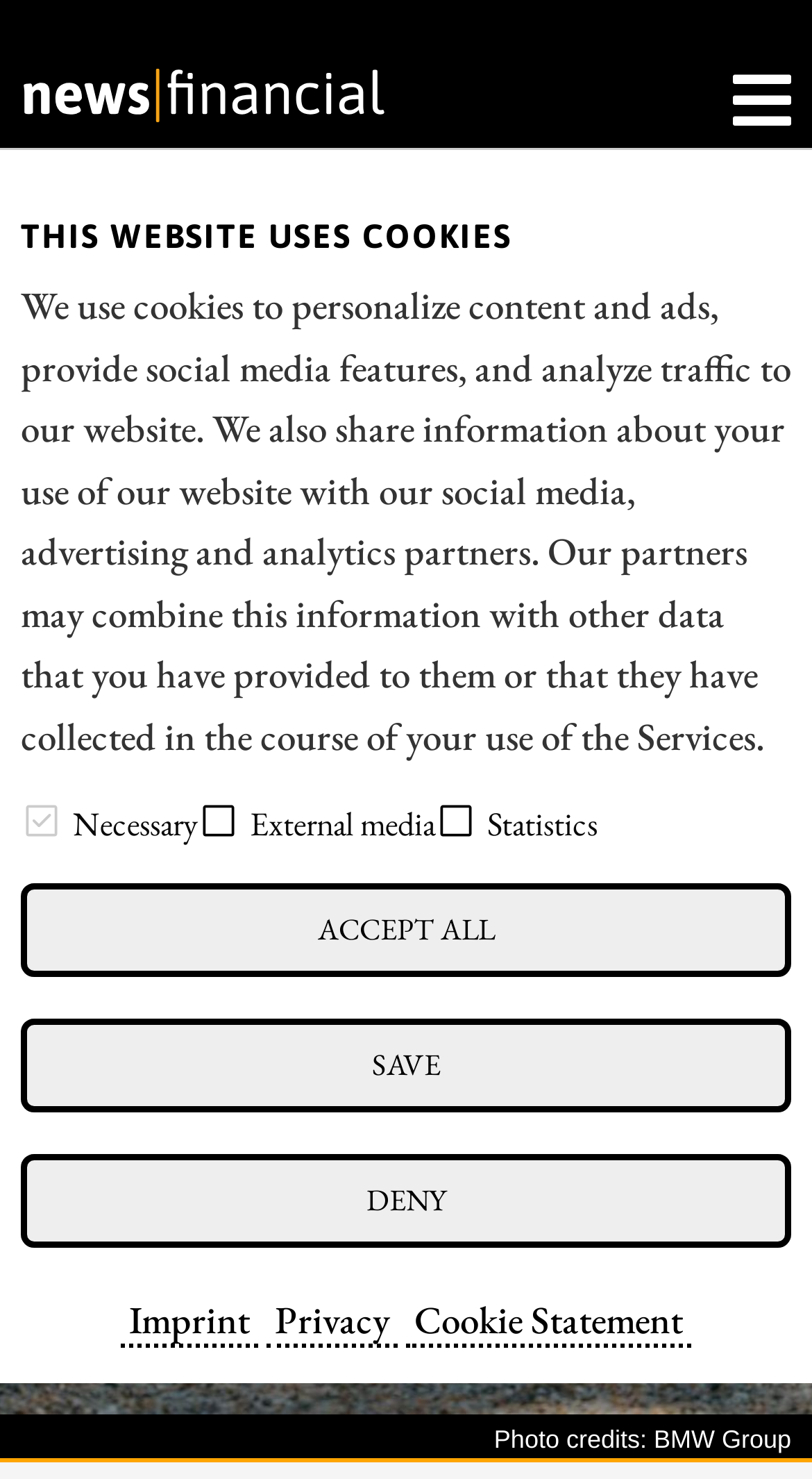What is the purpose of the cookies on this website?
Please provide a single word or phrase as your answer based on the screenshot.

Personalize content and ads